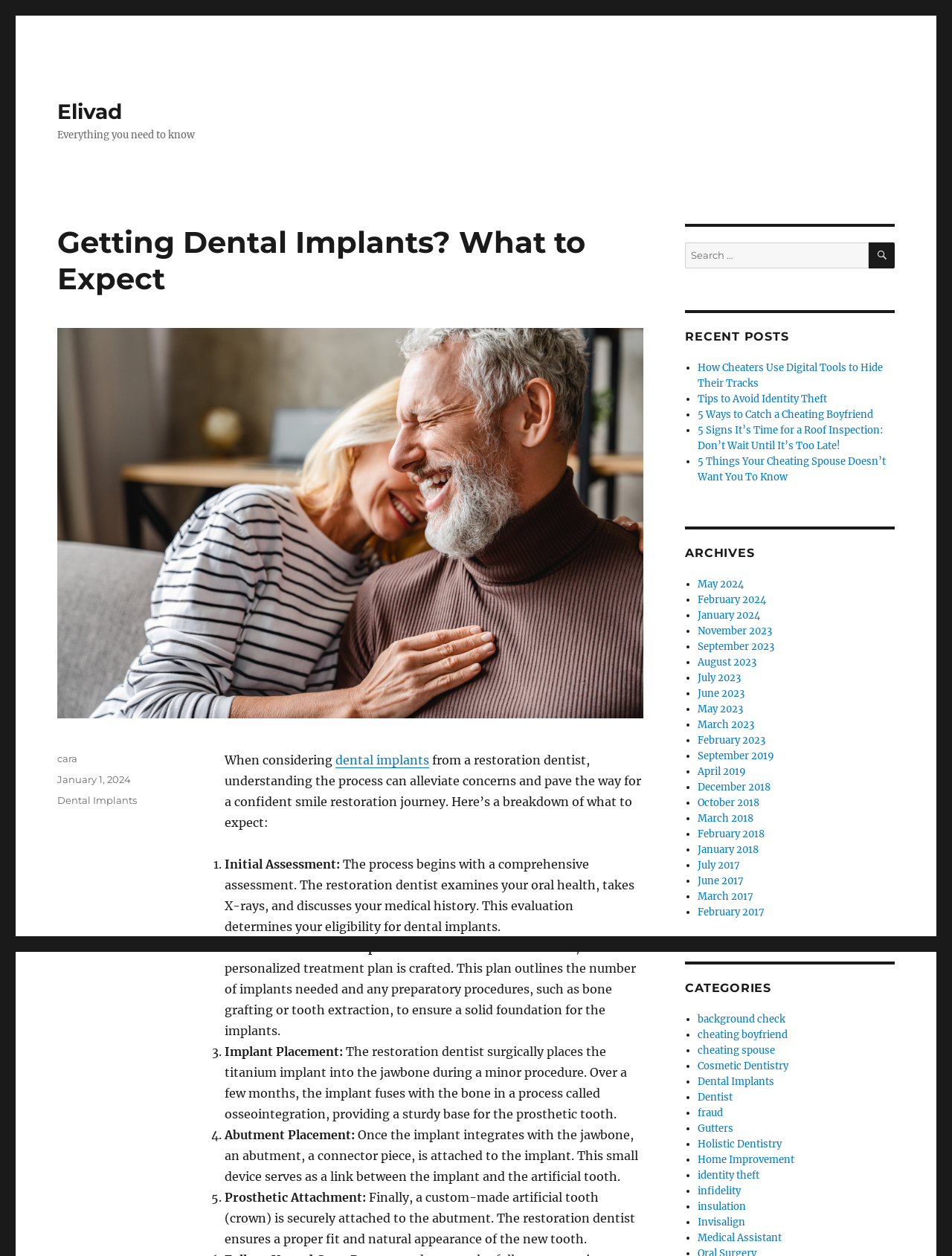Locate the bounding box of the UI element based on this description: "cara". Provide four float numbers between 0 and 1 as [left, top, right, bottom].

[0.06, 0.599, 0.081, 0.609]